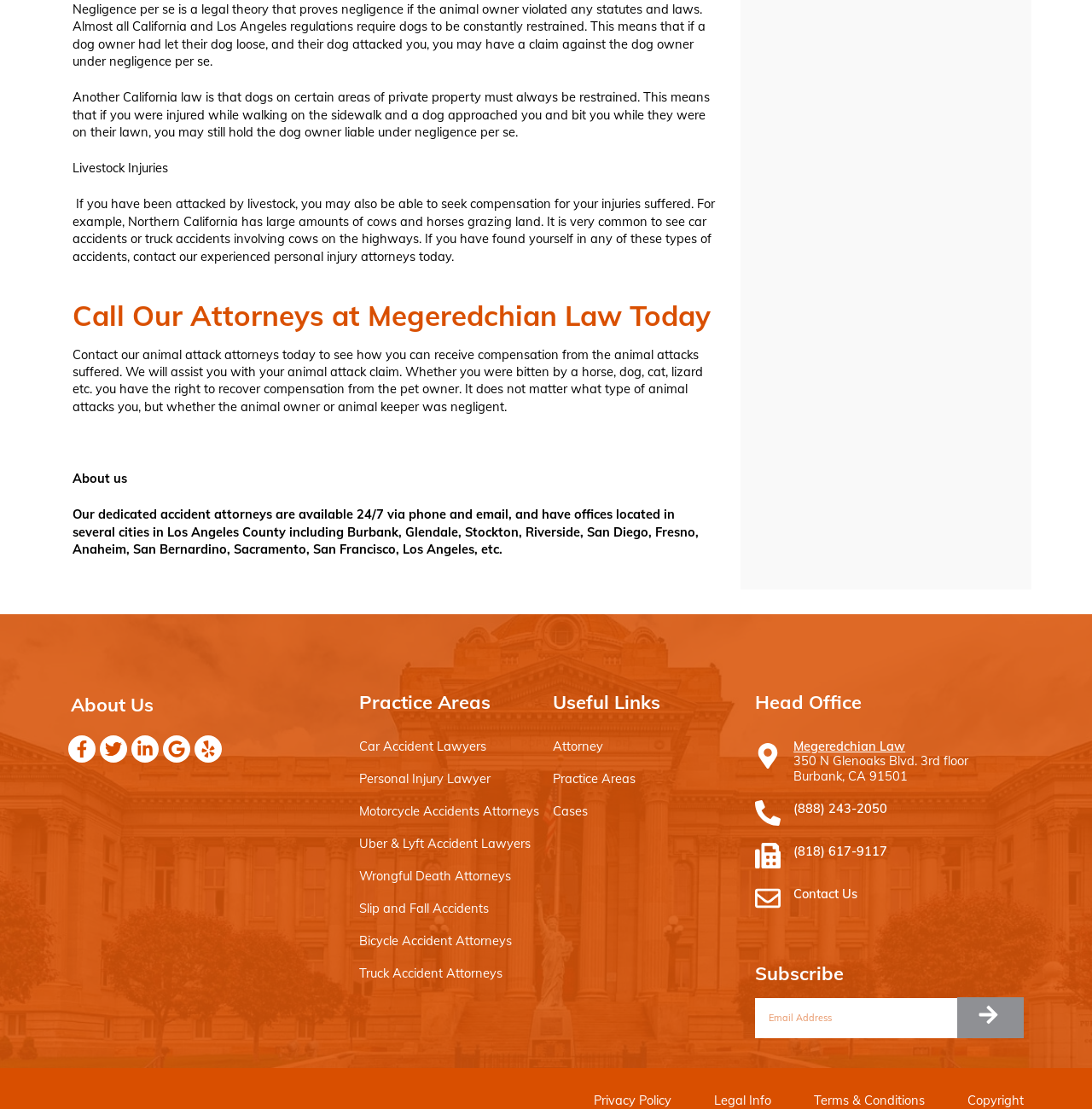Determine the bounding box coordinates of the clickable region to execute the instruction: "View the 'Practice Areas'". The coordinates should be four float numbers between 0 and 1, denoted as [left, top, right, bottom].

[0.329, 0.623, 0.491, 0.643]